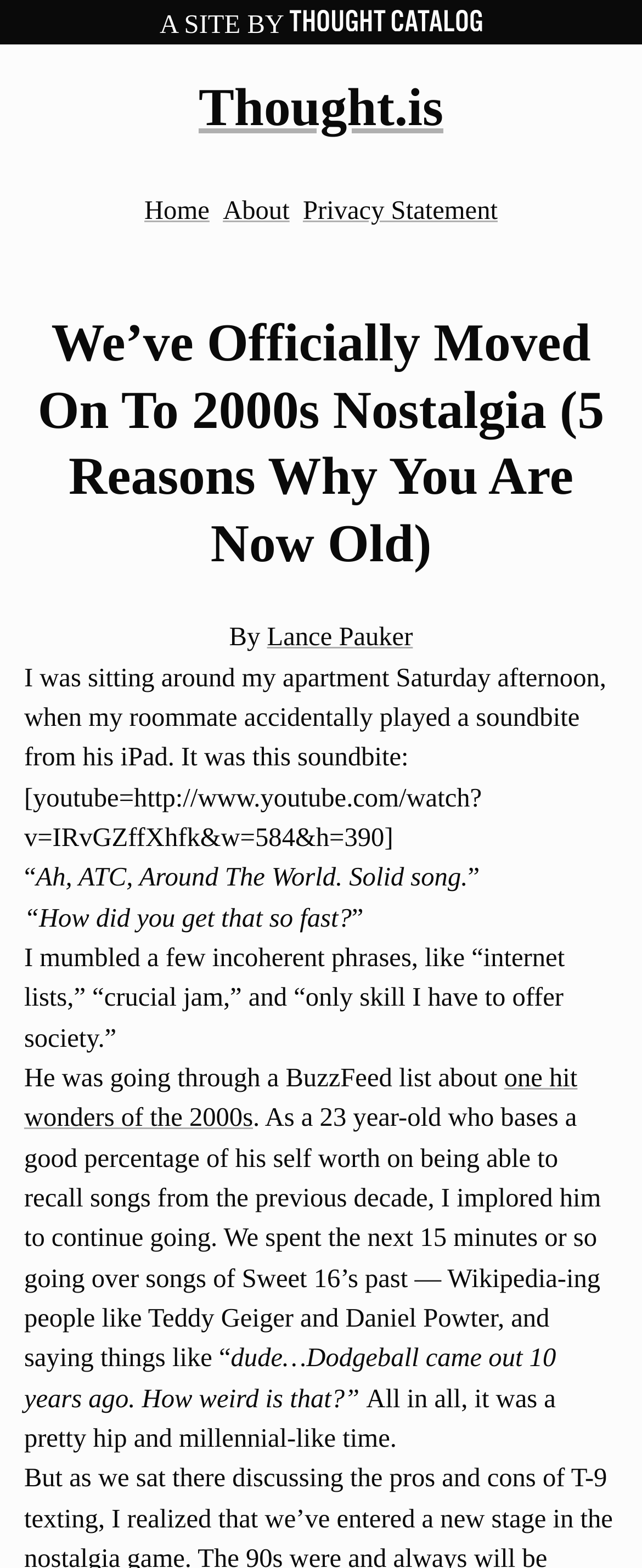Based on the element description About, identify the bounding box of the UI element in the given webpage screenshot. The coordinates should be in the format (top-left x, top-left y, bottom-right x, bottom-right y) and must be between 0 and 1.

[0.347, 0.125, 0.451, 0.144]